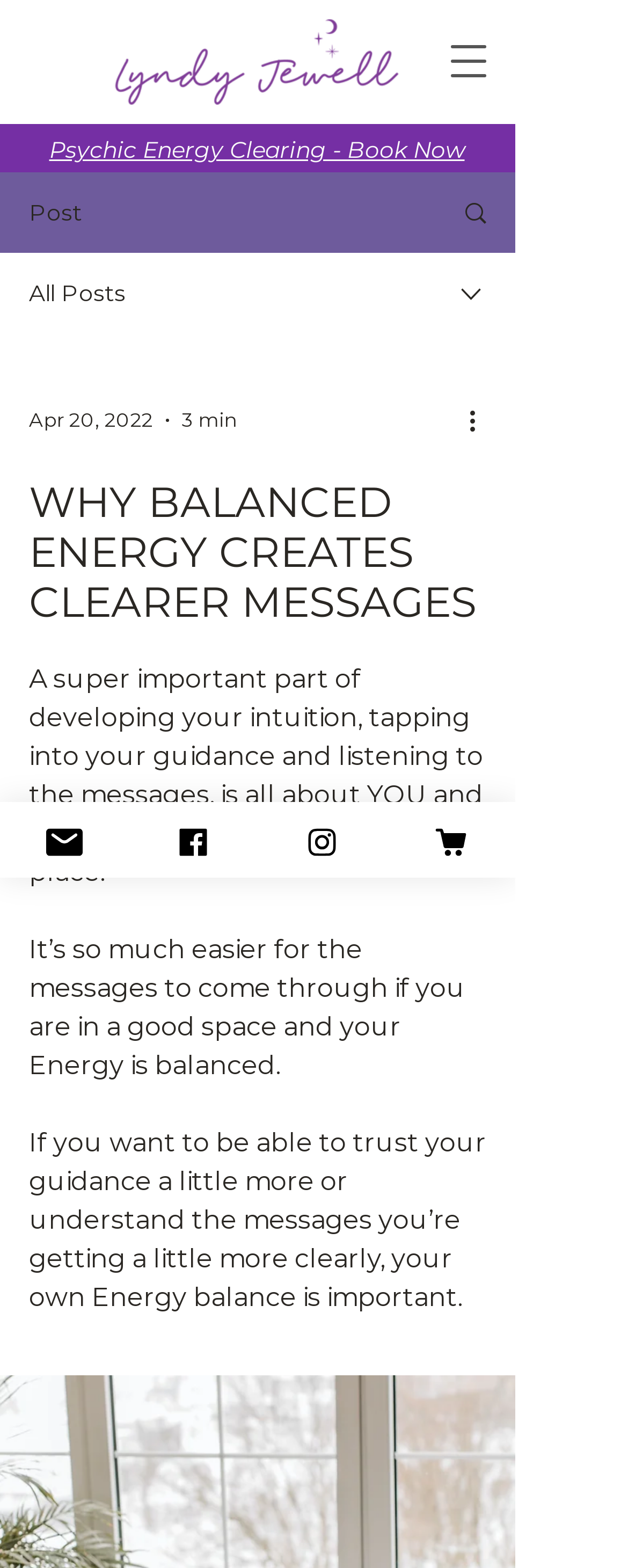How many social media links are available?
Refer to the image and provide a concise answer in one word or phrase.

4